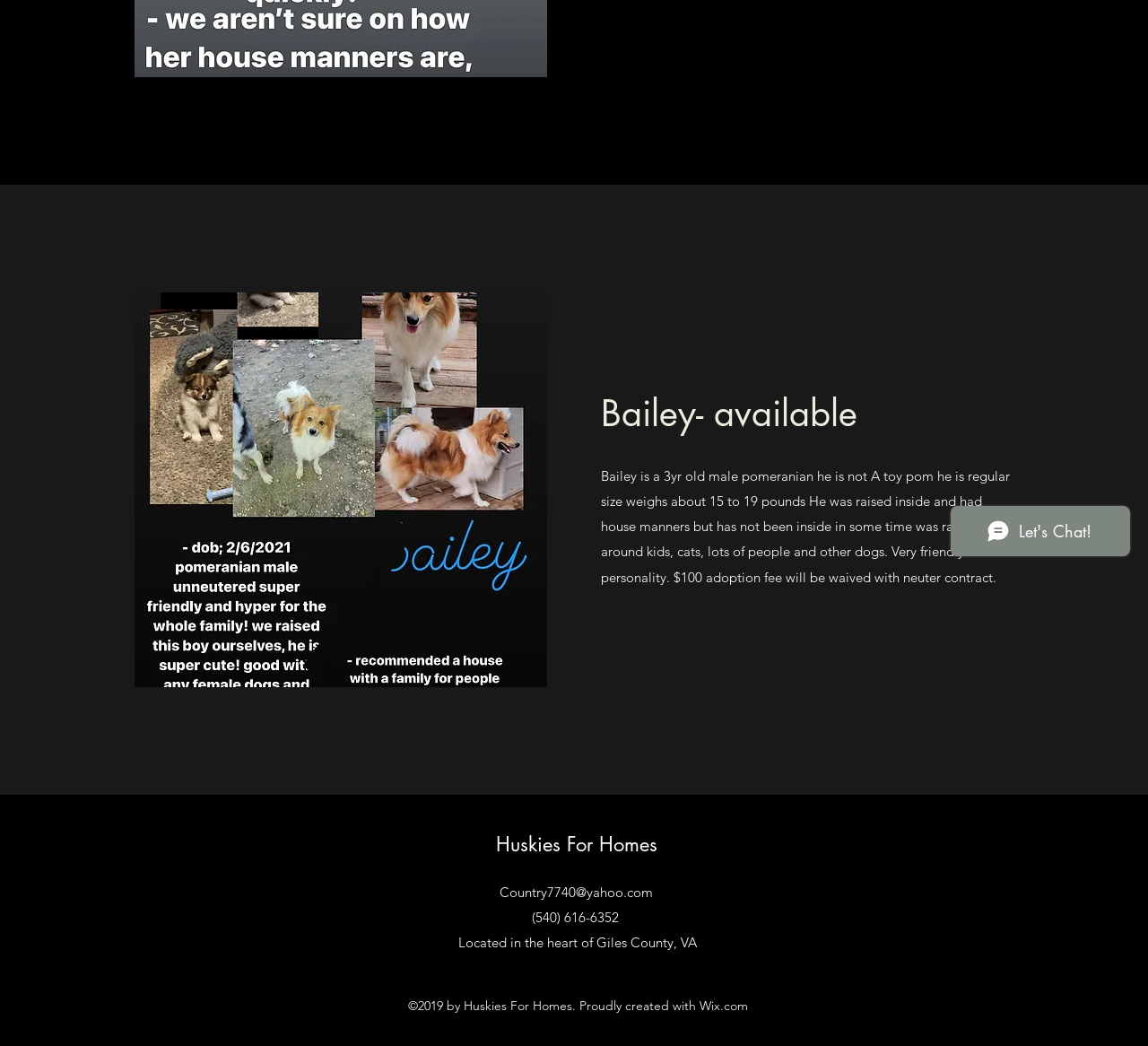Using the element description: "Country7740@yahoo.com", determine the bounding box coordinates. The coordinates should be in the format [left, top, right, bottom], with values between 0 and 1.

[0.435, 0.845, 0.568, 0.861]